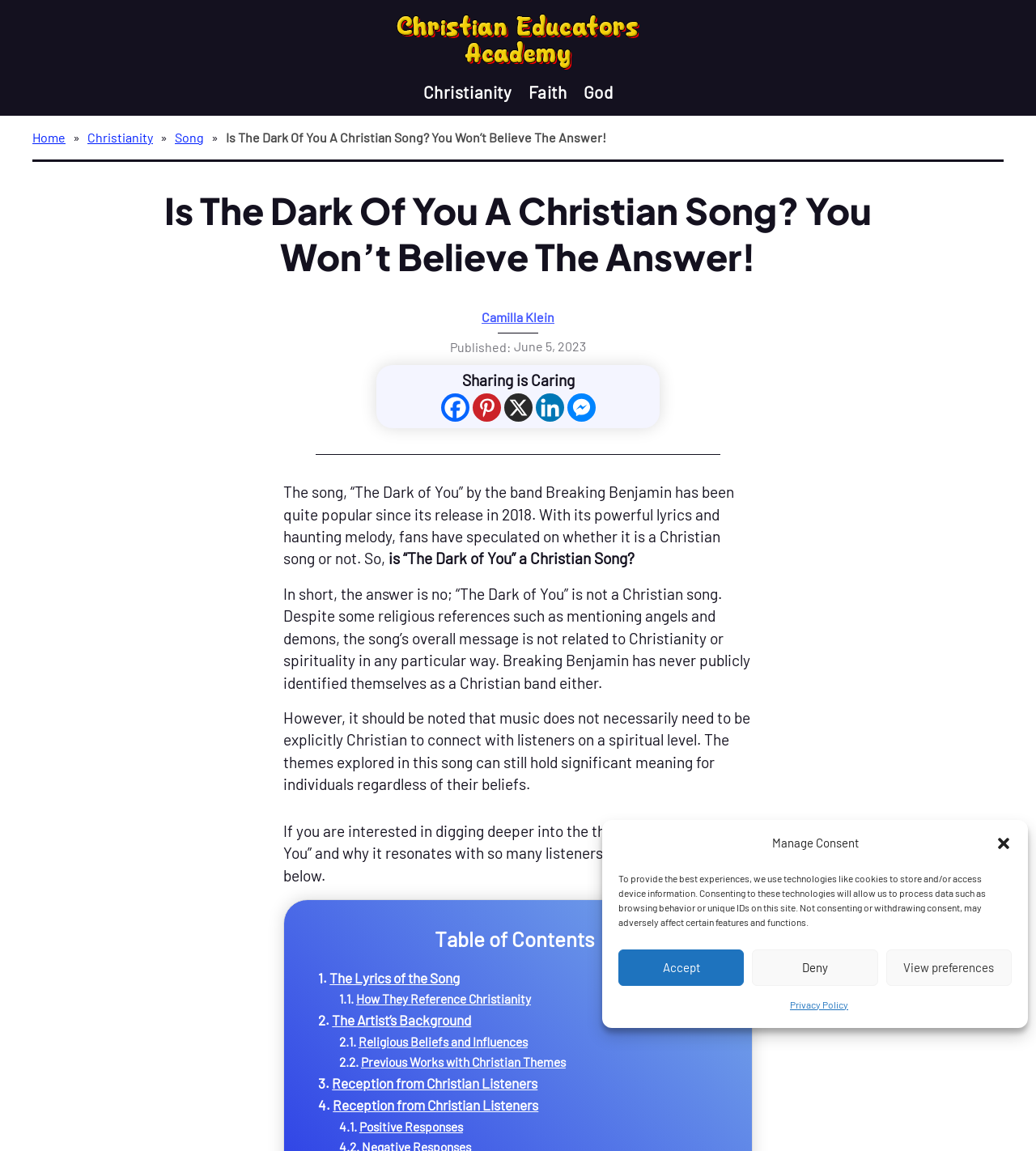Locate the bounding box coordinates of the element I should click to achieve the following instruction: "Read the article about 'Christianity'".

[0.409, 0.072, 0.494, 0.089]